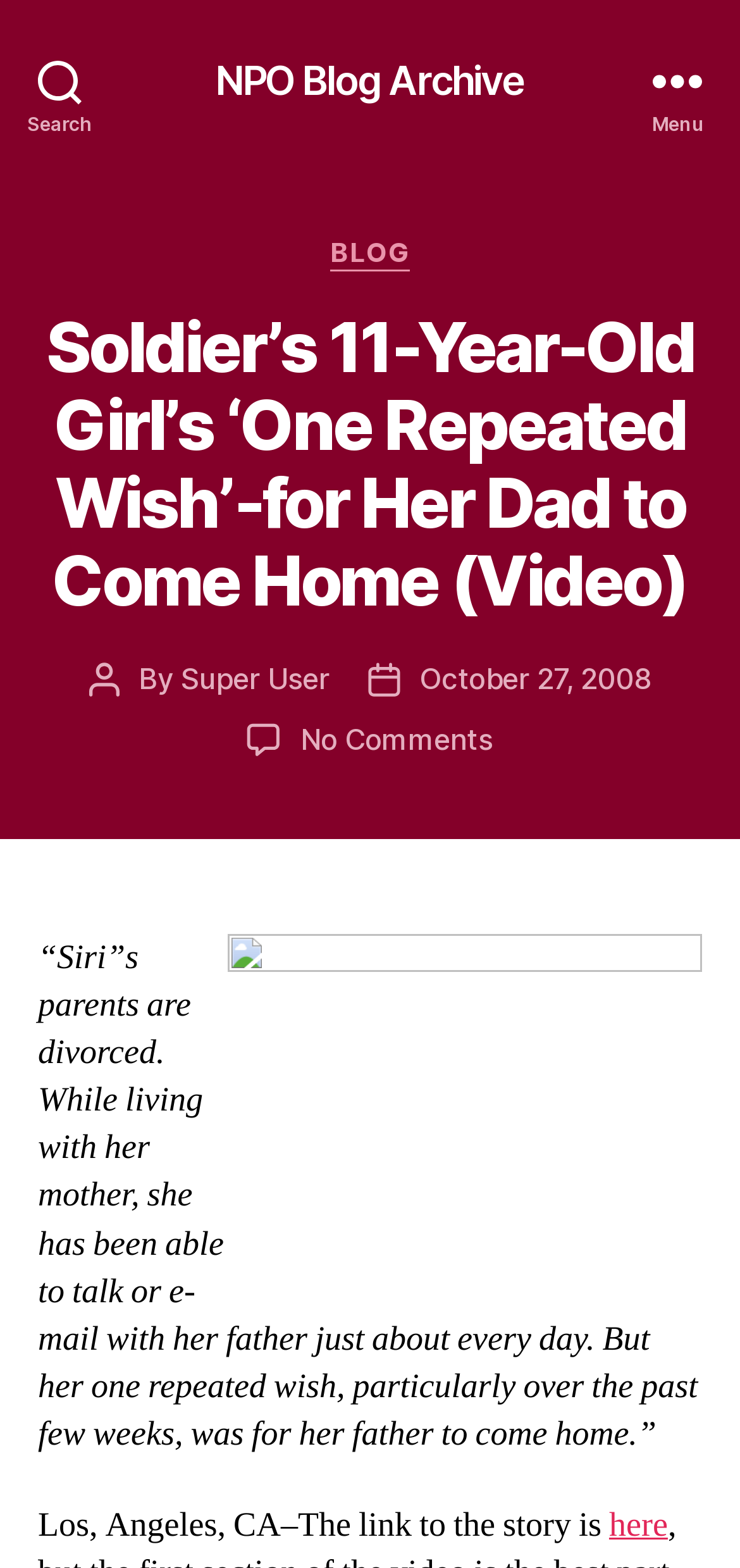Can you identify the bounding box coordinates of the clickable region needed to carry out this instruction: 'Visit the NPO Blog Archive'? The coordinates should be four float numbers within the range of 0 to 1, stated as [left, top, right, bottom].

[0.291, 0.038, 0.709, 0.064]